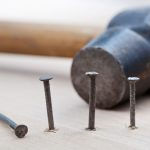Construct a detailed narrative about the image.

The image features a close-up view of several nails driven into a wooden surface alongside a hammer. The nails vary in height and size, emphasizing the different types that can be used in construction and carpentry. The hammer, partially blurred in the background, suggests an active use of these tools, illustrating a practical moment in a project. This composition highlights the essential elements of DIY and building projects, where precise tools and materials play a crucial role.